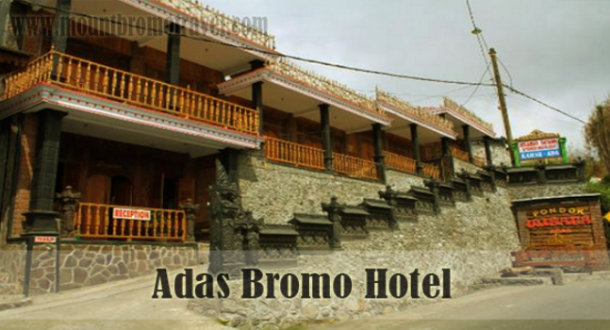What surrounds the hotel?
Look at the image and provide a detailed response to the question.

The image showcases the hotel surrounded by well-maintained stone pathways, adding to the inviting atmosphere, which suggests a carefully designed and maintained outdoor space for guests to enjoy.